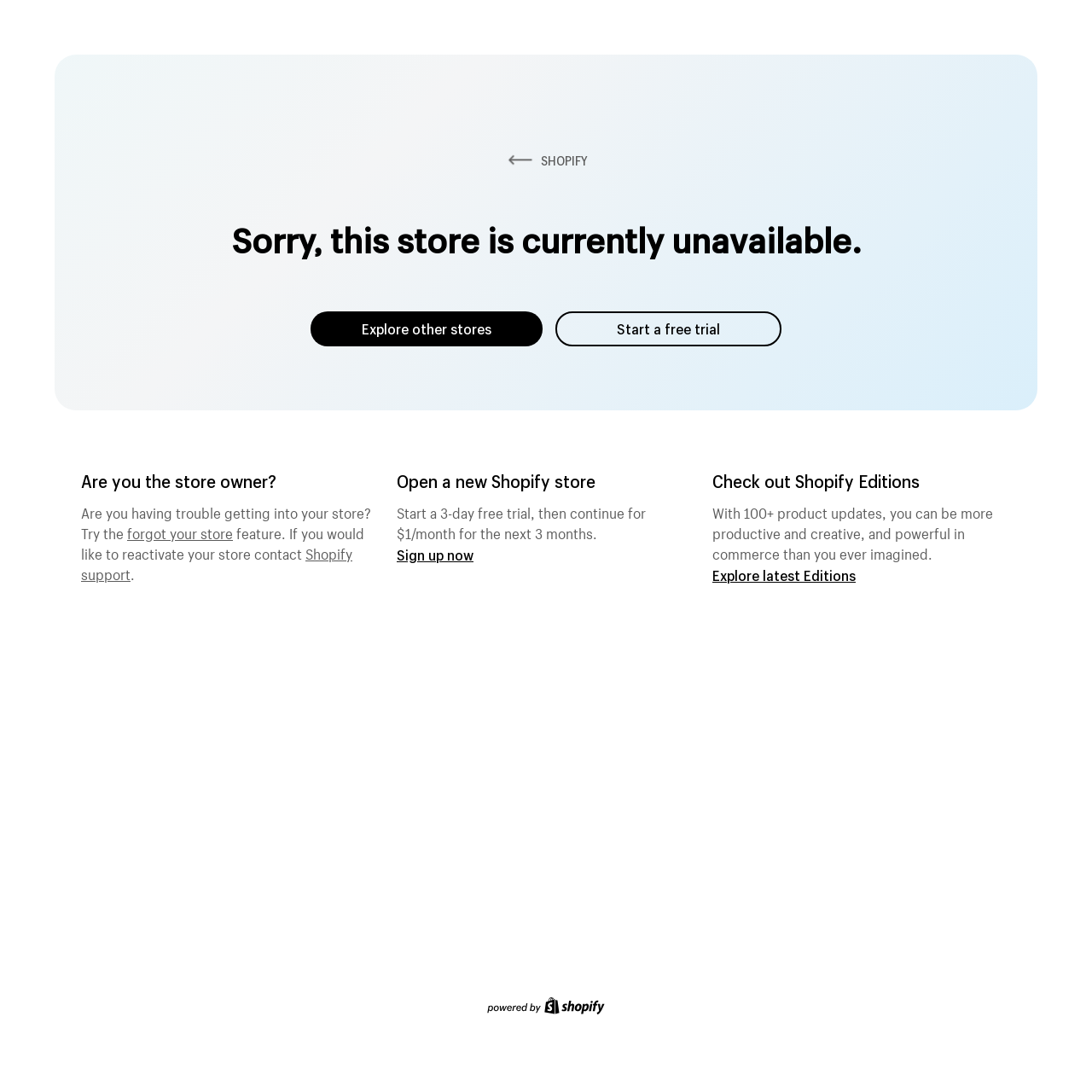What is the status of the store?
Please give a detailed answer to the question using the information shown in the image.

The status of the store is currently unavailable, as indicated by the heading 'Sorry, this store is currently unavailable.' on the webpage.